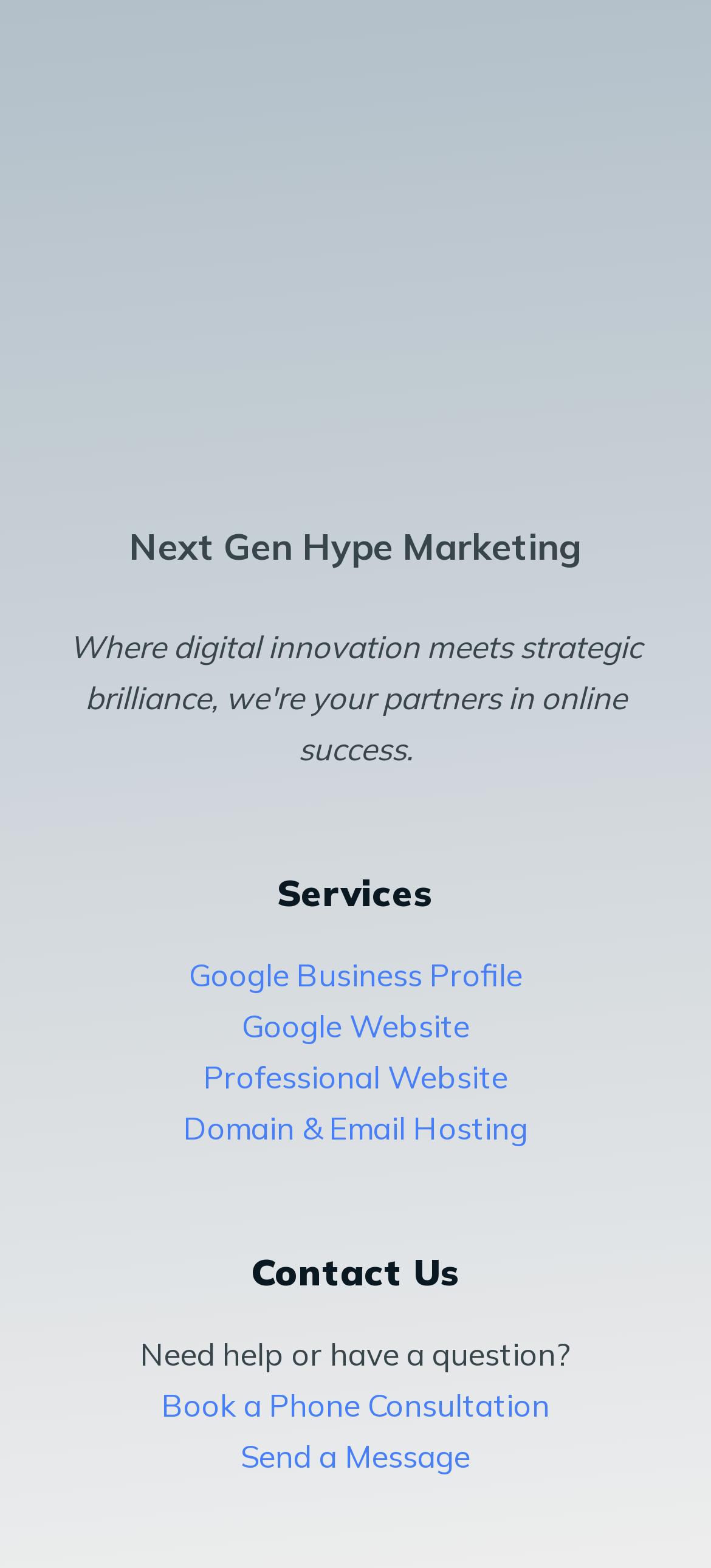What is the purpose of the 'Contact Us' section?
Identify the answer in the screenshot and reply with a single word or phrase.

To get help or ask questions